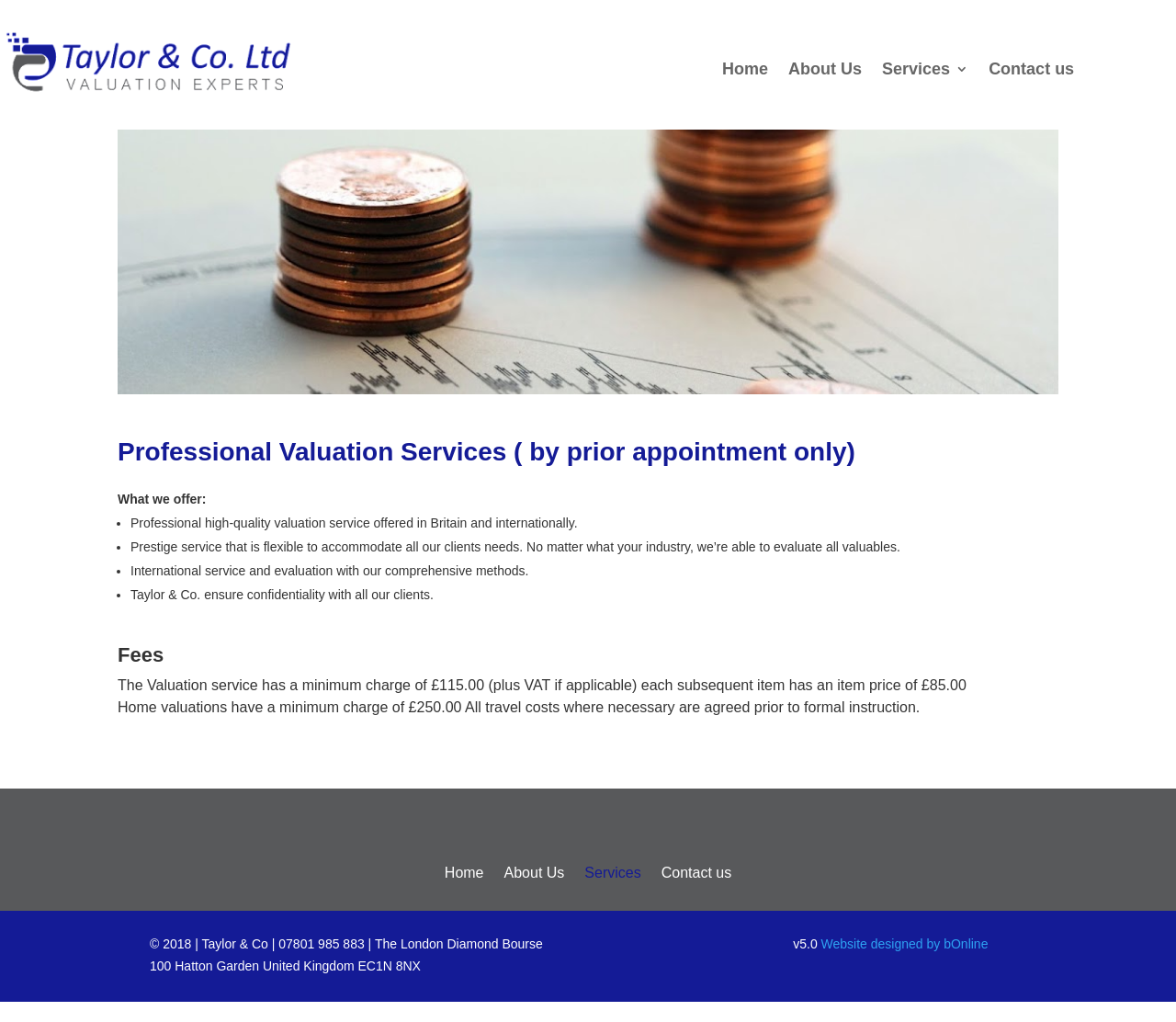What is the address of The London Diamond Bourse?
Provide a well-explained and detailed answer to the question.

According to the webpage, the address of The London Diamond Bourse is 100 Hatton Garden United Kingdom EC1N 8NX, which is also the address of Taylor & Co.